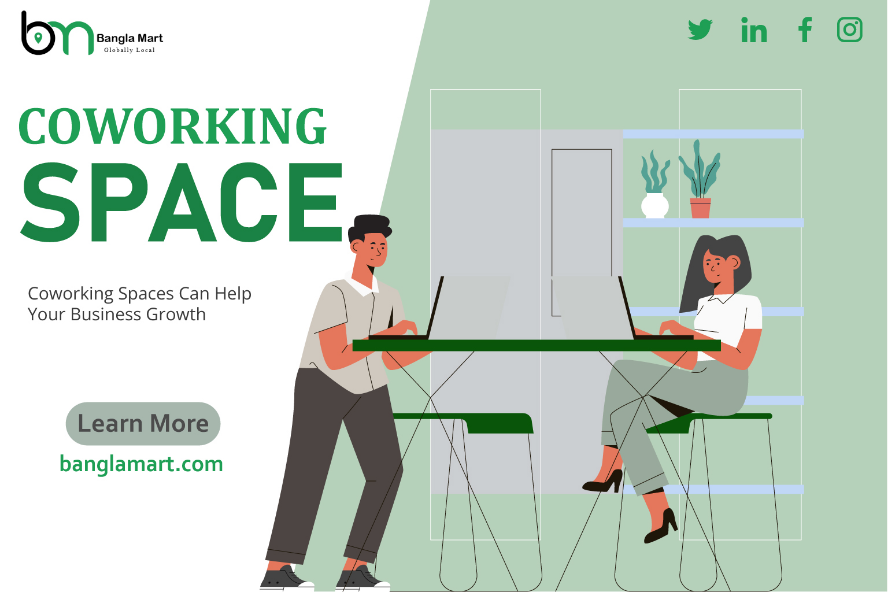Can you give a detailed response to the following question using the information from the image? How many individuals are engaged in work in the image?

The image shows two individuals, a man and a woman, seated across from each other at a shared desk, engaged in their work.